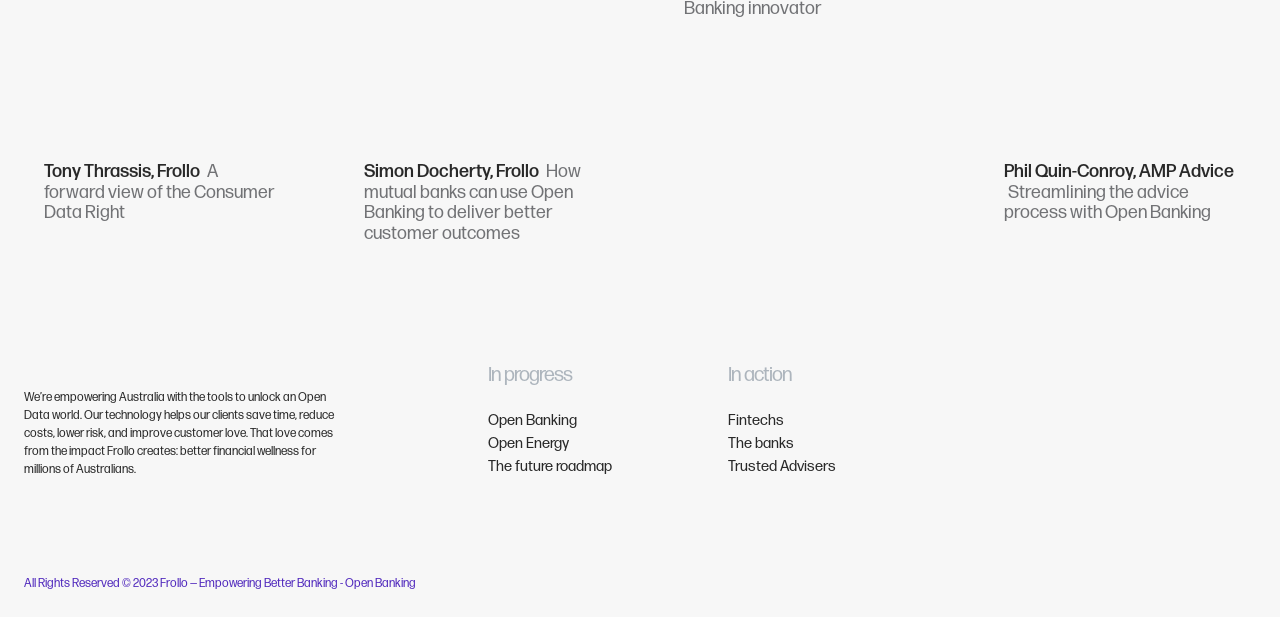Please find the bounding box coordinates of the element that you should click to achieve the following instruction: "View Tony Thrassis, Frollo's article". The coordinates should be presented as four float numbers between 0 and 1: [left, top, right, bottom].

[0.034, 0.262, 0.216, 0.363]